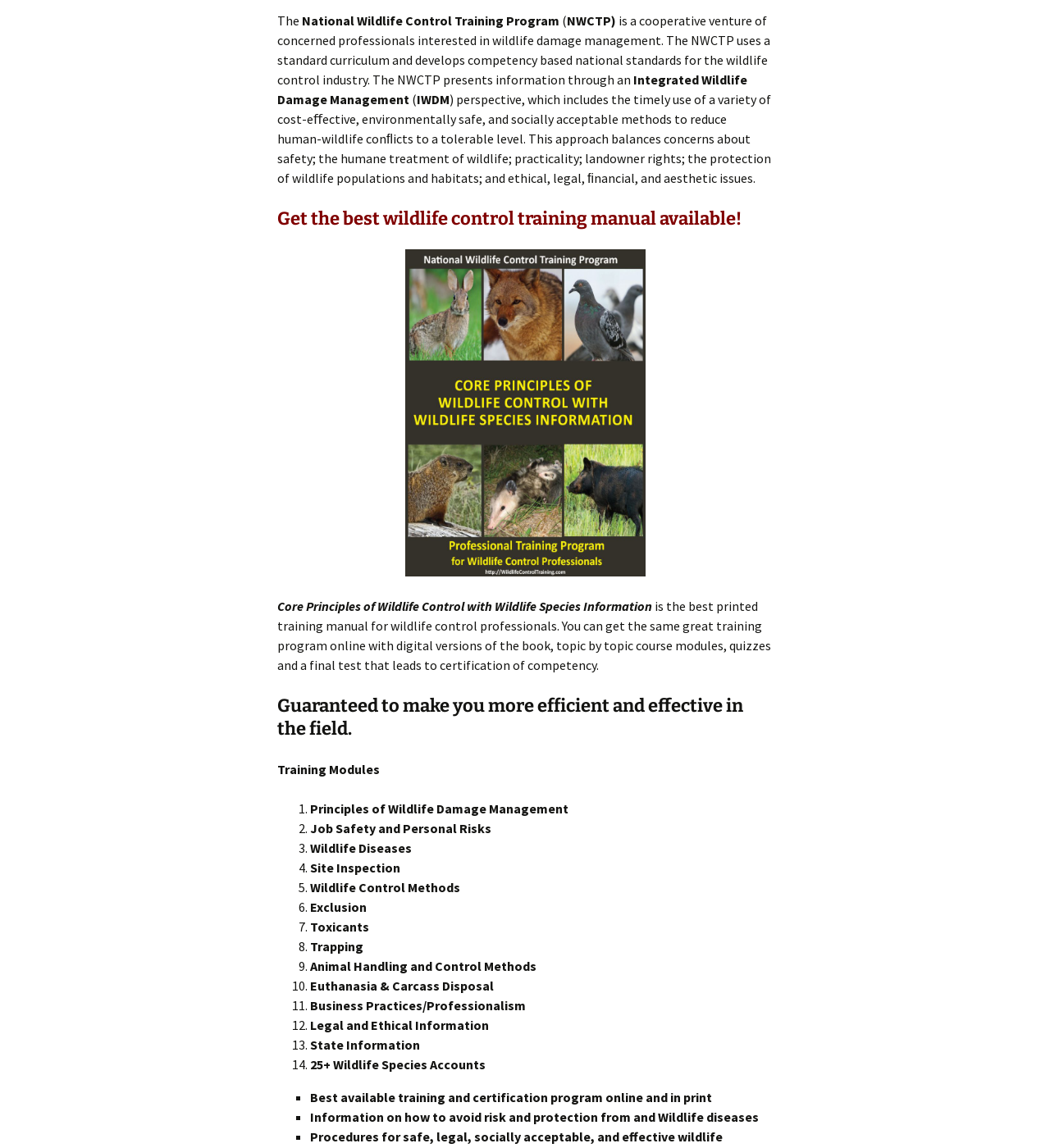Determine the bounding box coordinates in the format (top-left x, top-left y, bottom-right x, bottom-right y). Ensure all values are floating point numbers between 0 and 1. Identify the bounding box of the UI element described by: Euthanasia & Carcass Disposal

[0.205, 0.146, 0.362, 0.189]